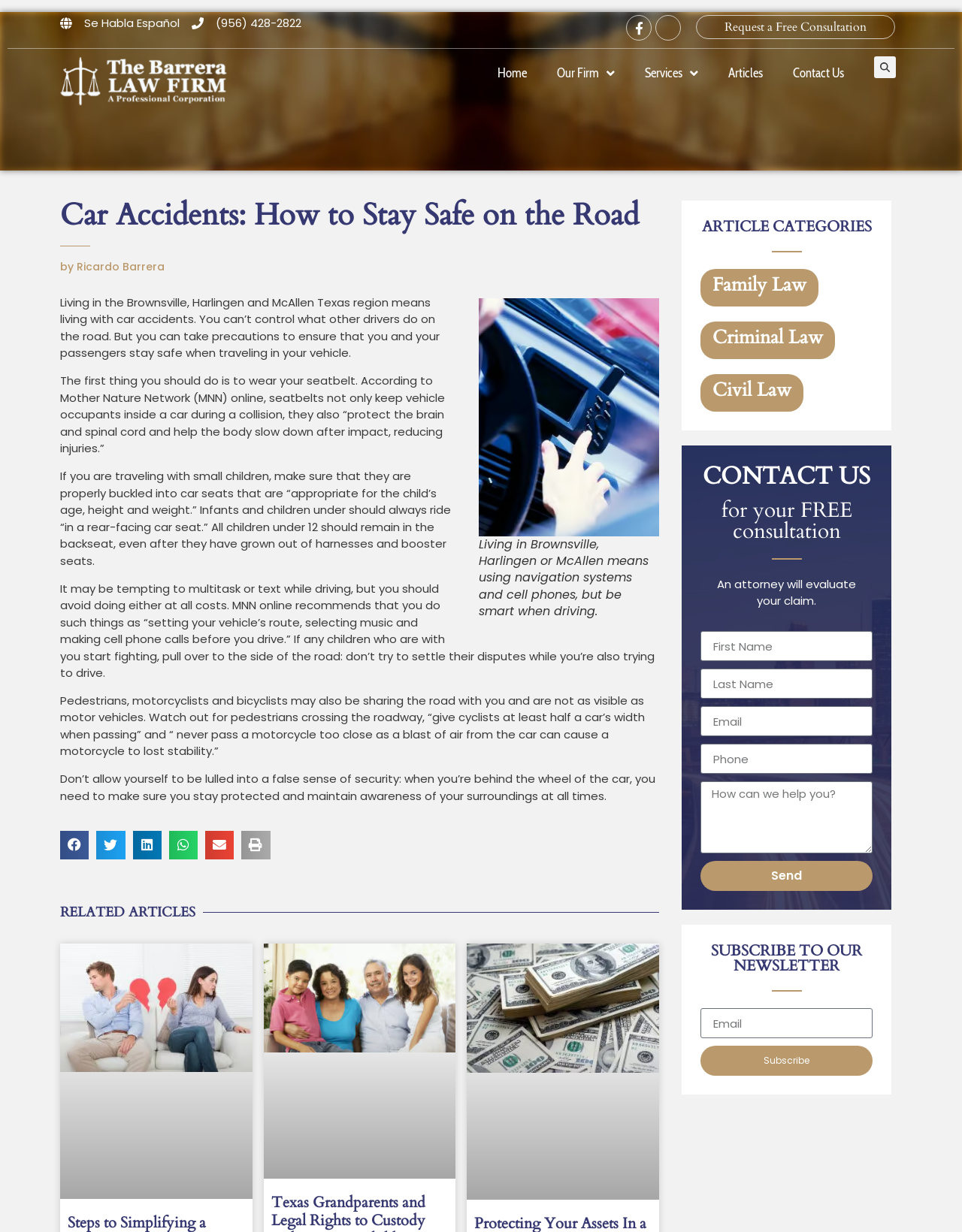What is the topic of the article?
From the details in the image, provide a complete and detailed answer to the question.

I read the main heading of the article, which says 'Car Accidents: How to Stay Safe on the Road', so the topic of the article is about car accidents and safety.